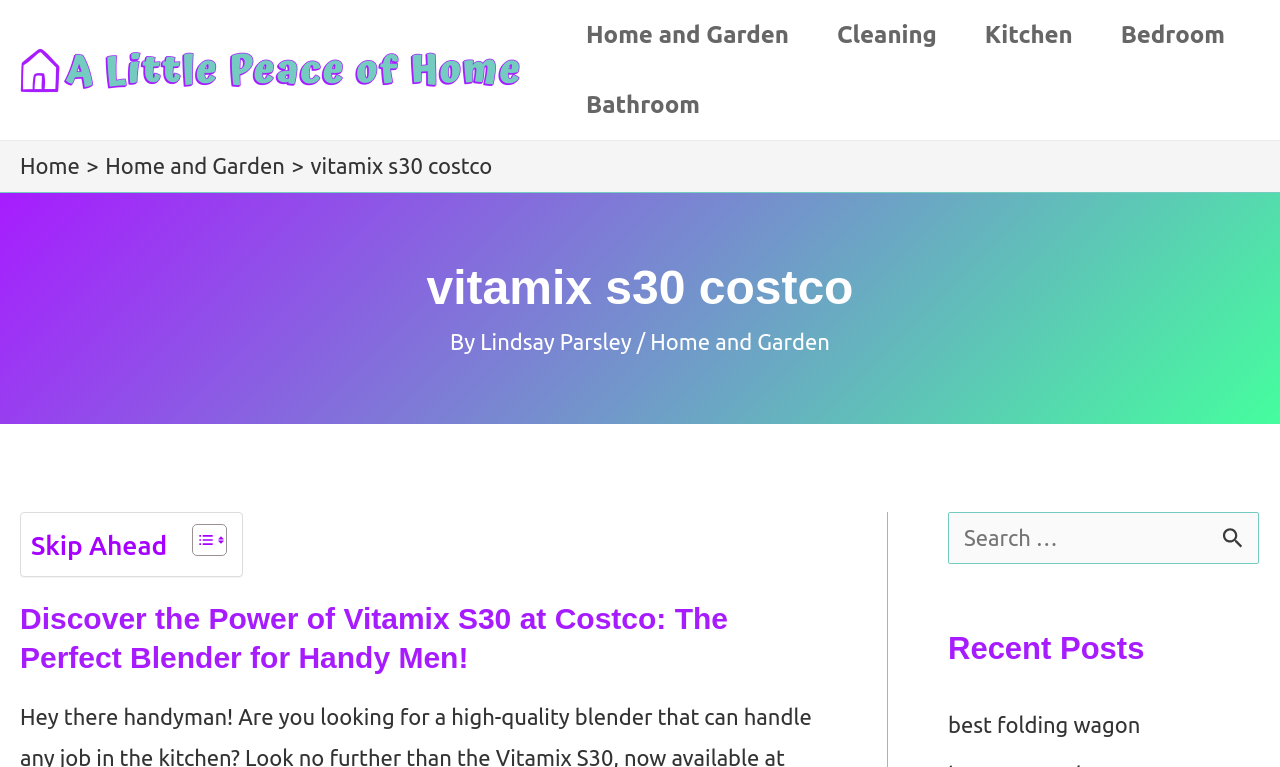Specify the bounding box coordinates of the area that needs to be clicked to achieve the following instruction: "Click on the 'ChromeOS' link".

None